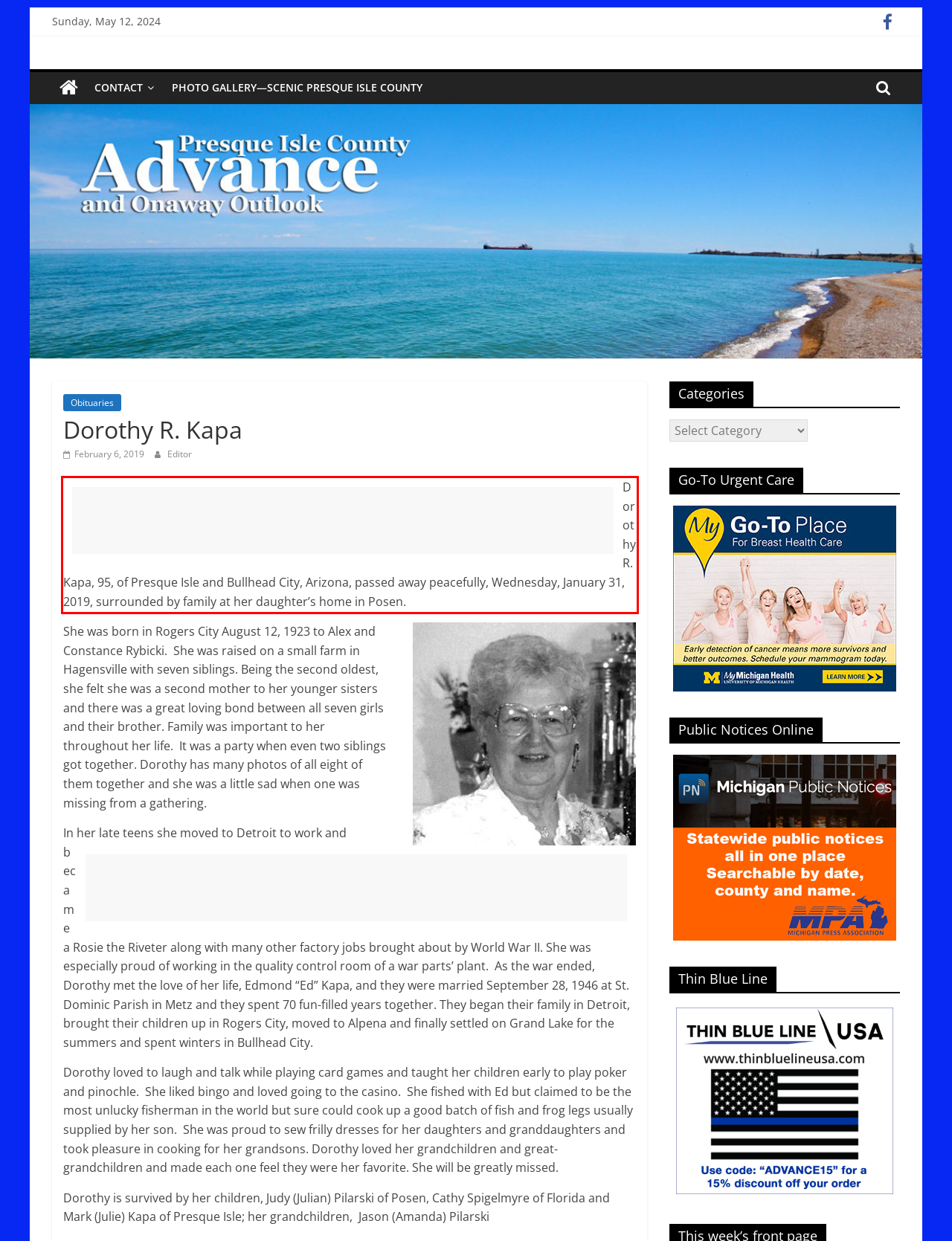Examine the webpage screenshot, find the red bounding box, and extract the text content within this marked area.

Dorothy R. Kapa, 95, of Presque Isle and Bullhead City, Arizona, passed away peacefully, Wednesday, January 31, 2019, surrounded by family at her daughter’s home in Posen.